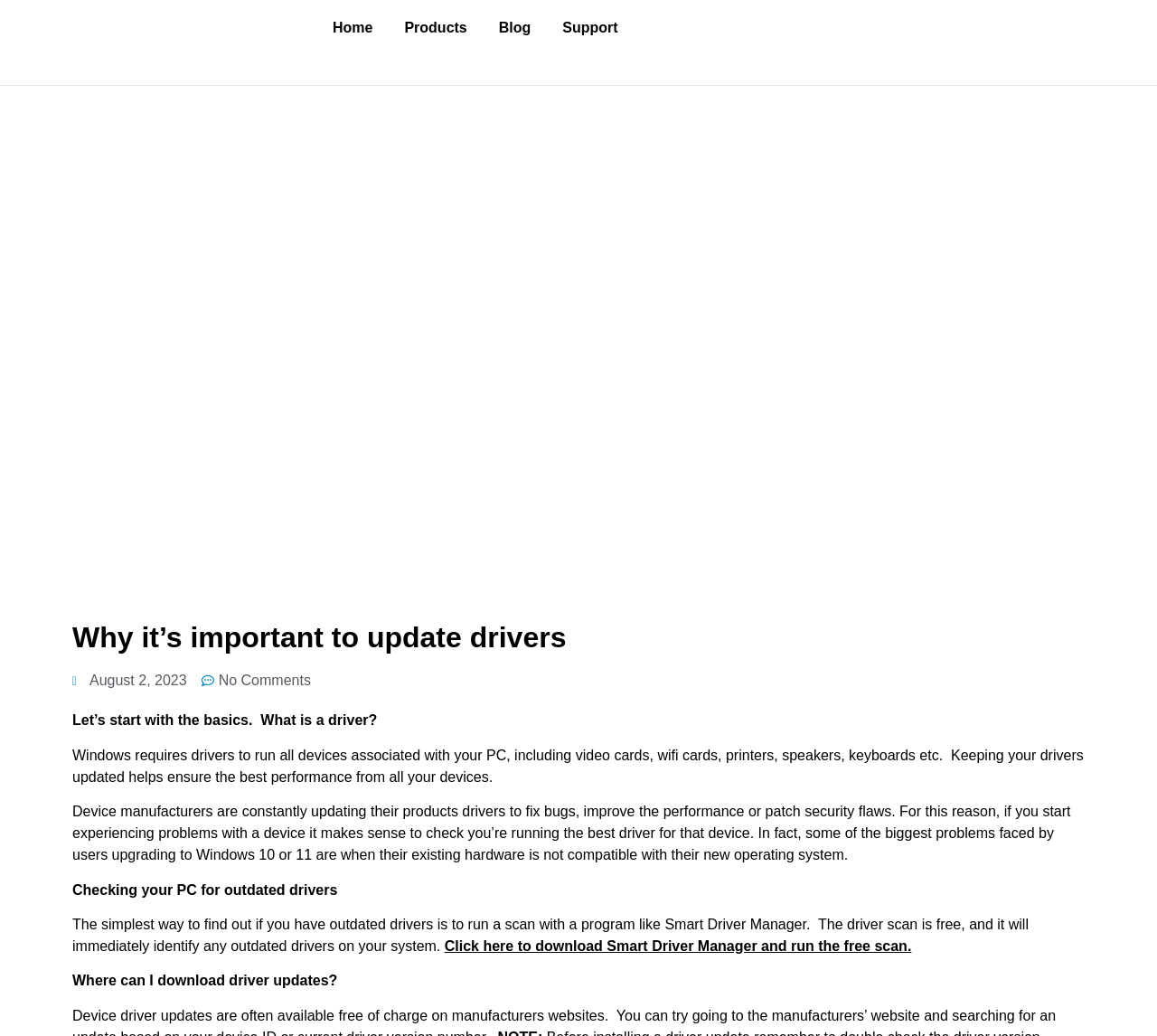What is the purpose of updating drivers?
By examining the image, provide a one-word or phrase answer.

Ensure best performance